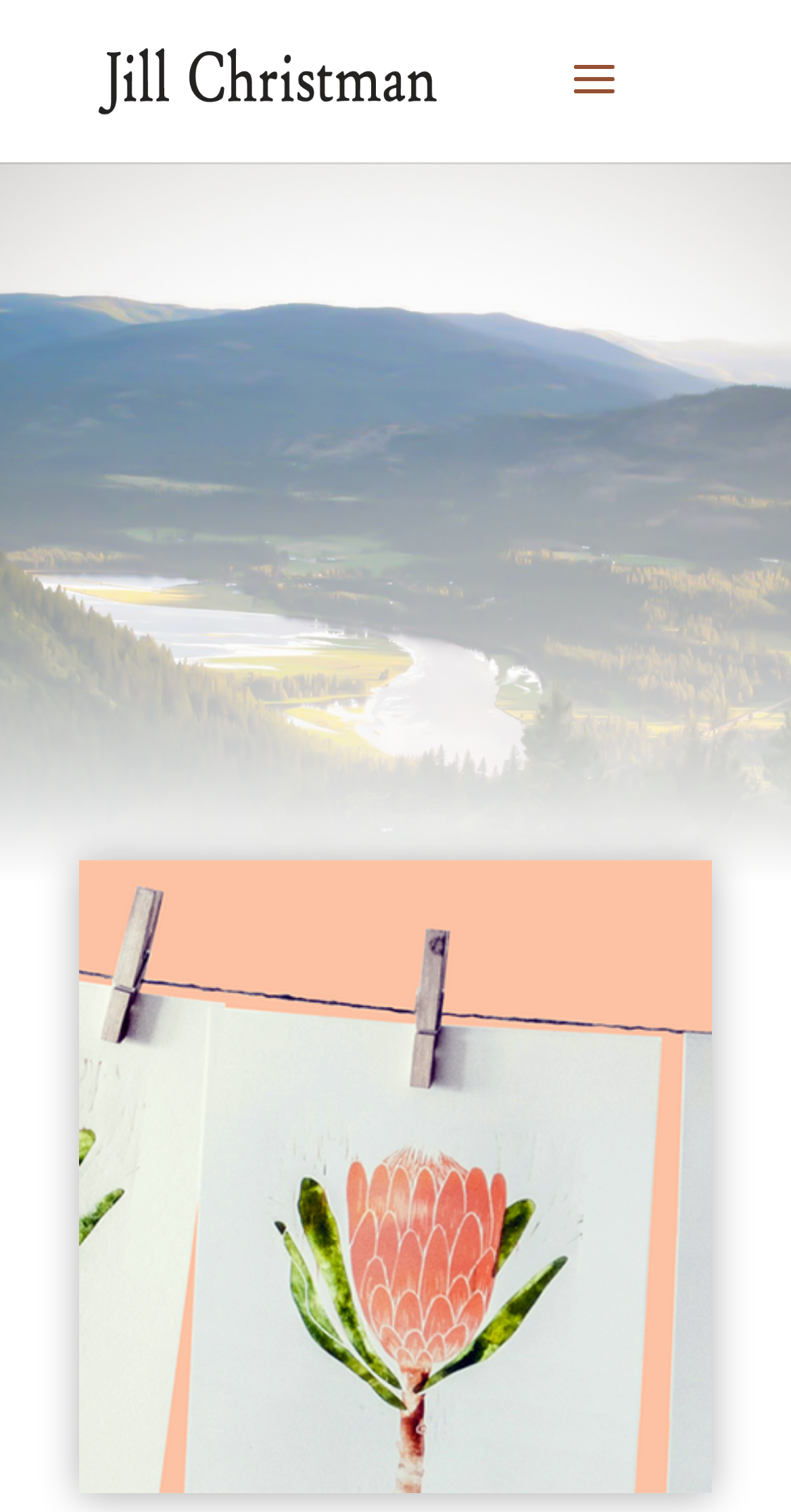Locate the bounding box for the described UI element: "alt="Jill Christman"". Ensure the coordinates are four float numbers between 0 and 1, formatted as [left, top, right, bottom].

[0.108, 0.04, 0.588, 0.064]